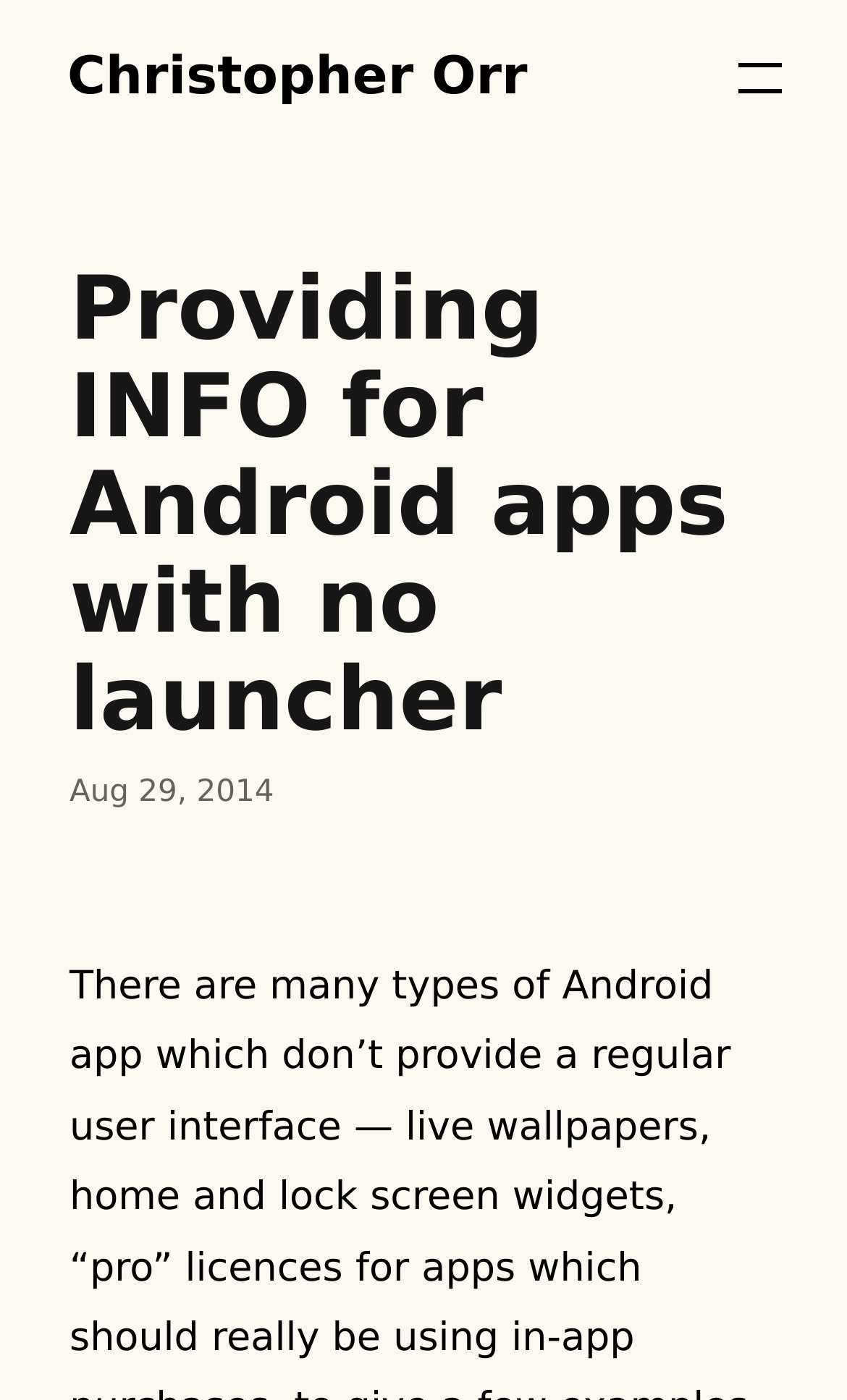Using the provided element description "Leave a Comment", determine the bounding box coordinates of the UI element.

None